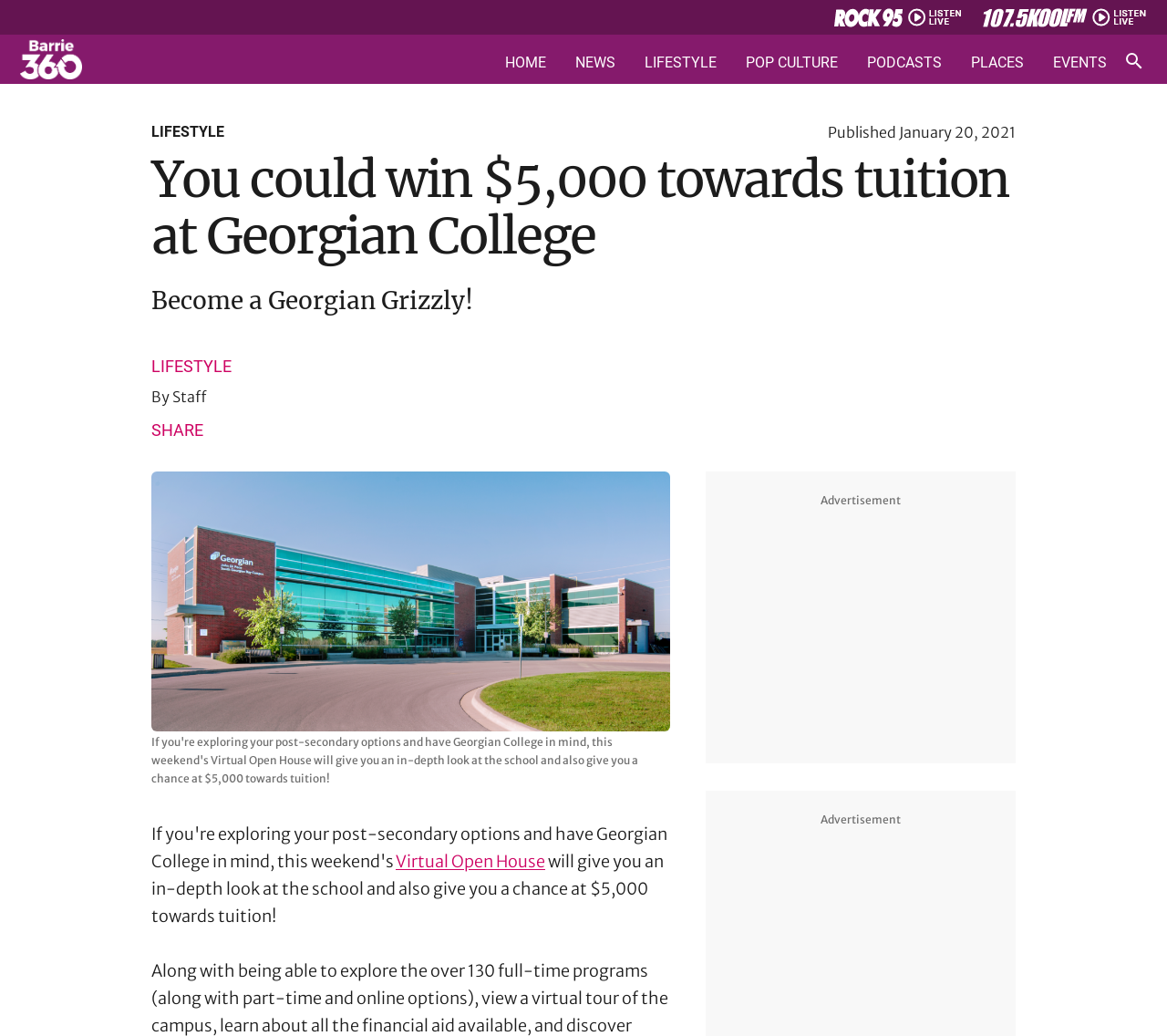Determine the bounding box coordinates of the section I need to click to execute the following instruction: "Click the 'Virtual Open House' link". Provide the coordinates as four float numbers between 0 and 1, i.e., [left, top, right, bottom].

[0.339, 0.821, 0.467, 0.841]